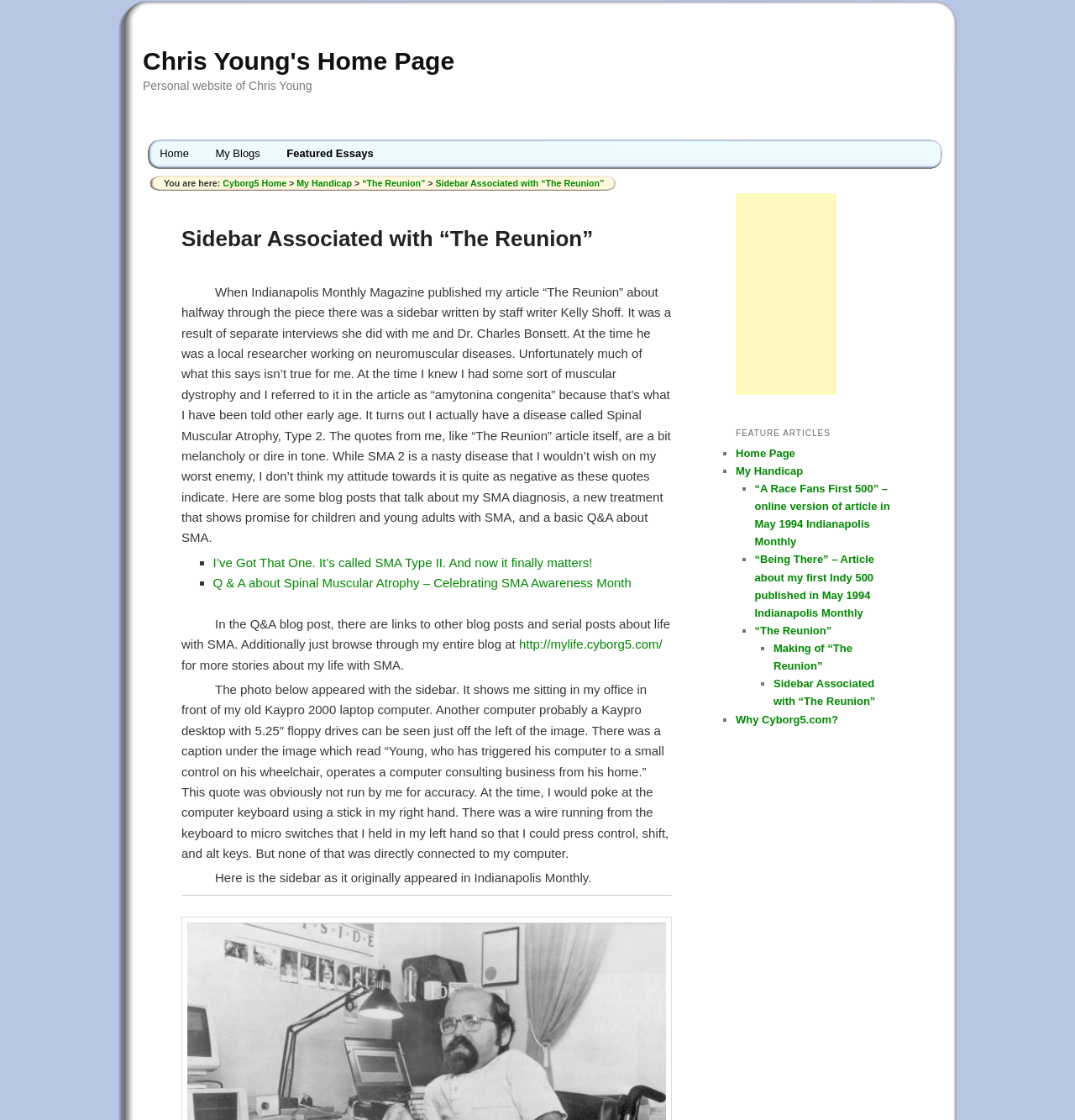What is the name of the author's website?
Please look at the screenshot and answer using one word or phrase.

Chris Young's Home Page